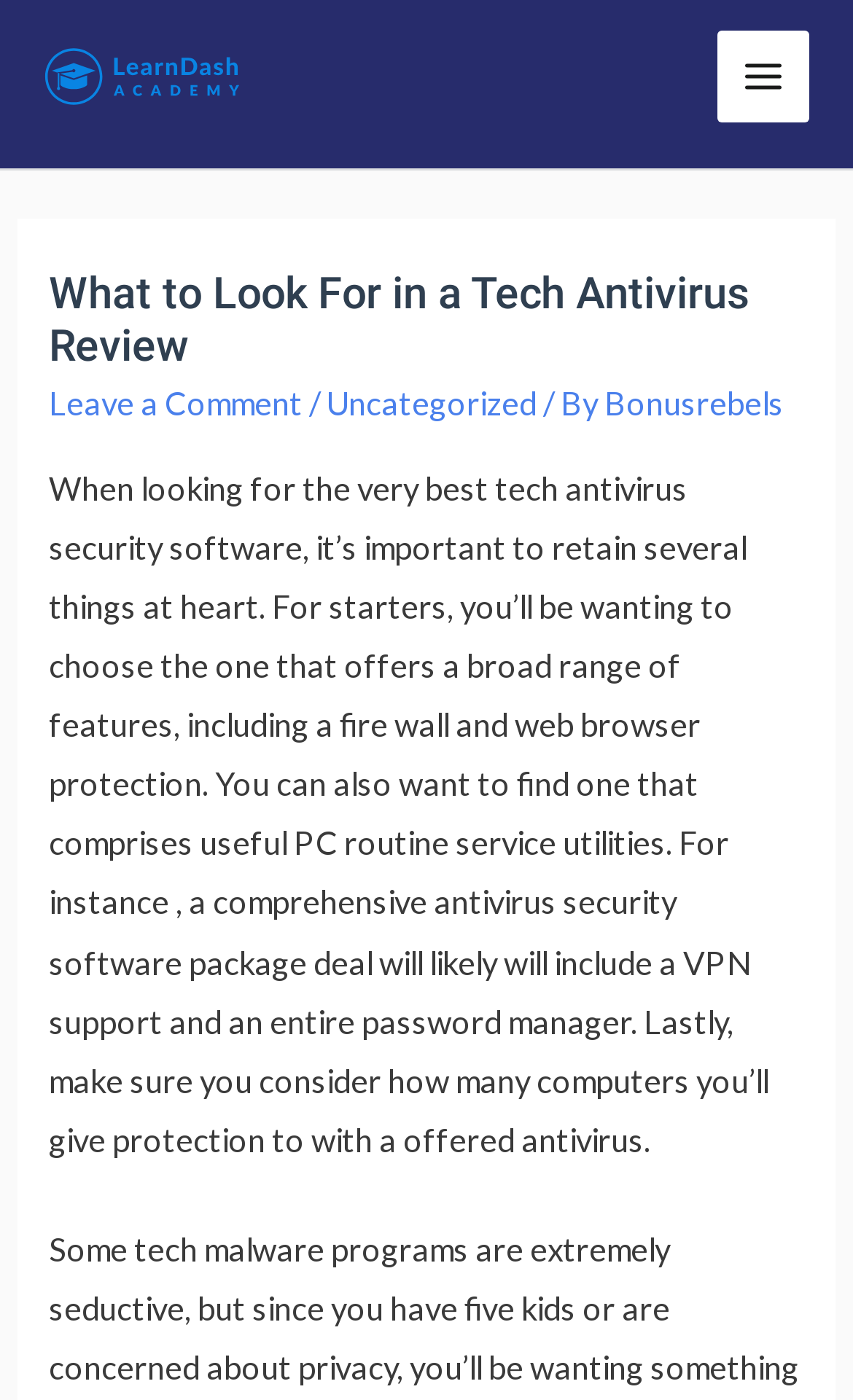With reference to the image, please provide a detailed answer to the following question: How many computers can be protected with a given antivirus?

The article mentions that one should consider how many computers they'll protect with a given antivirus, but it does not provide a specific number or answer to this question.